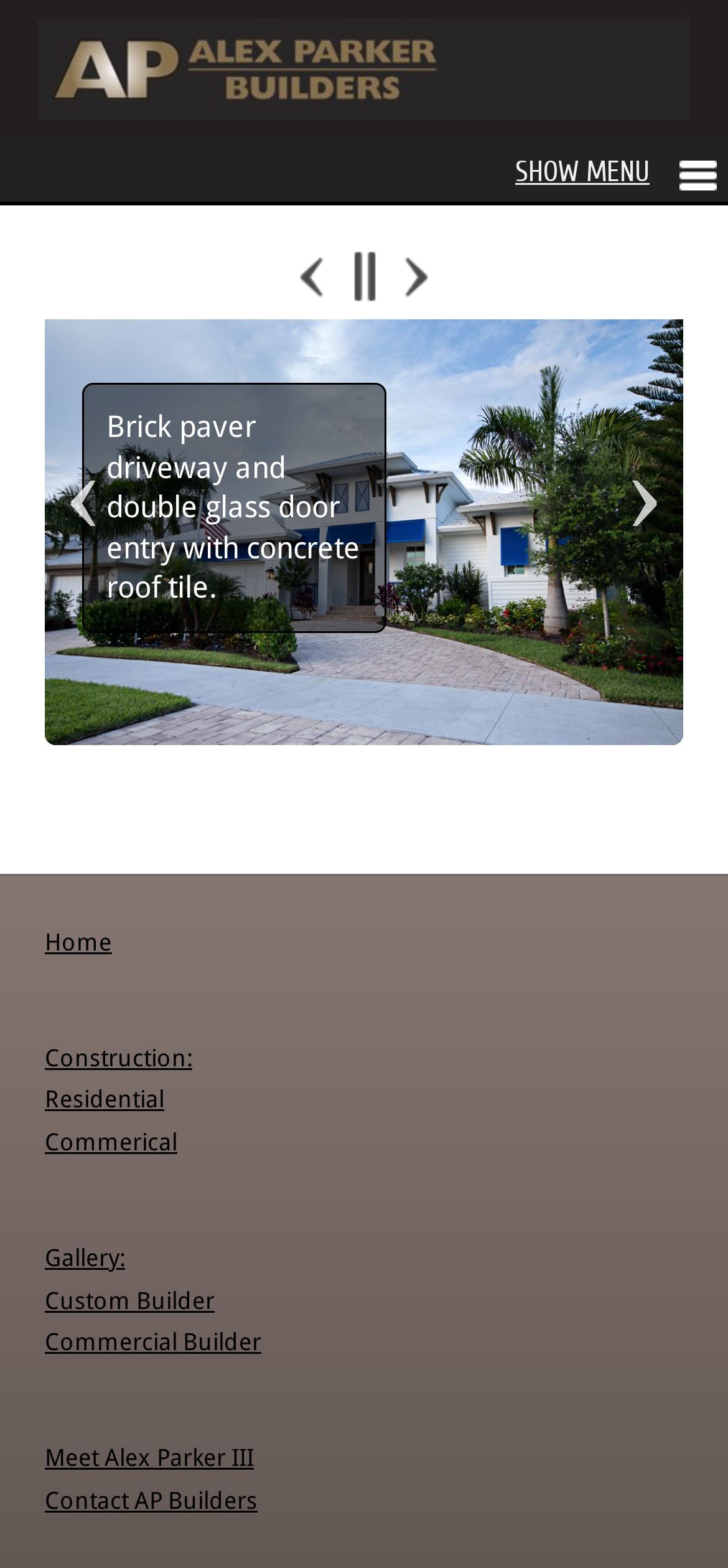Can you determine the bounding box coordinates of the area that needs to be clicked to fulfill the following instruction: "Support the website by clicking on the 'SUPPORT US' link"?

None